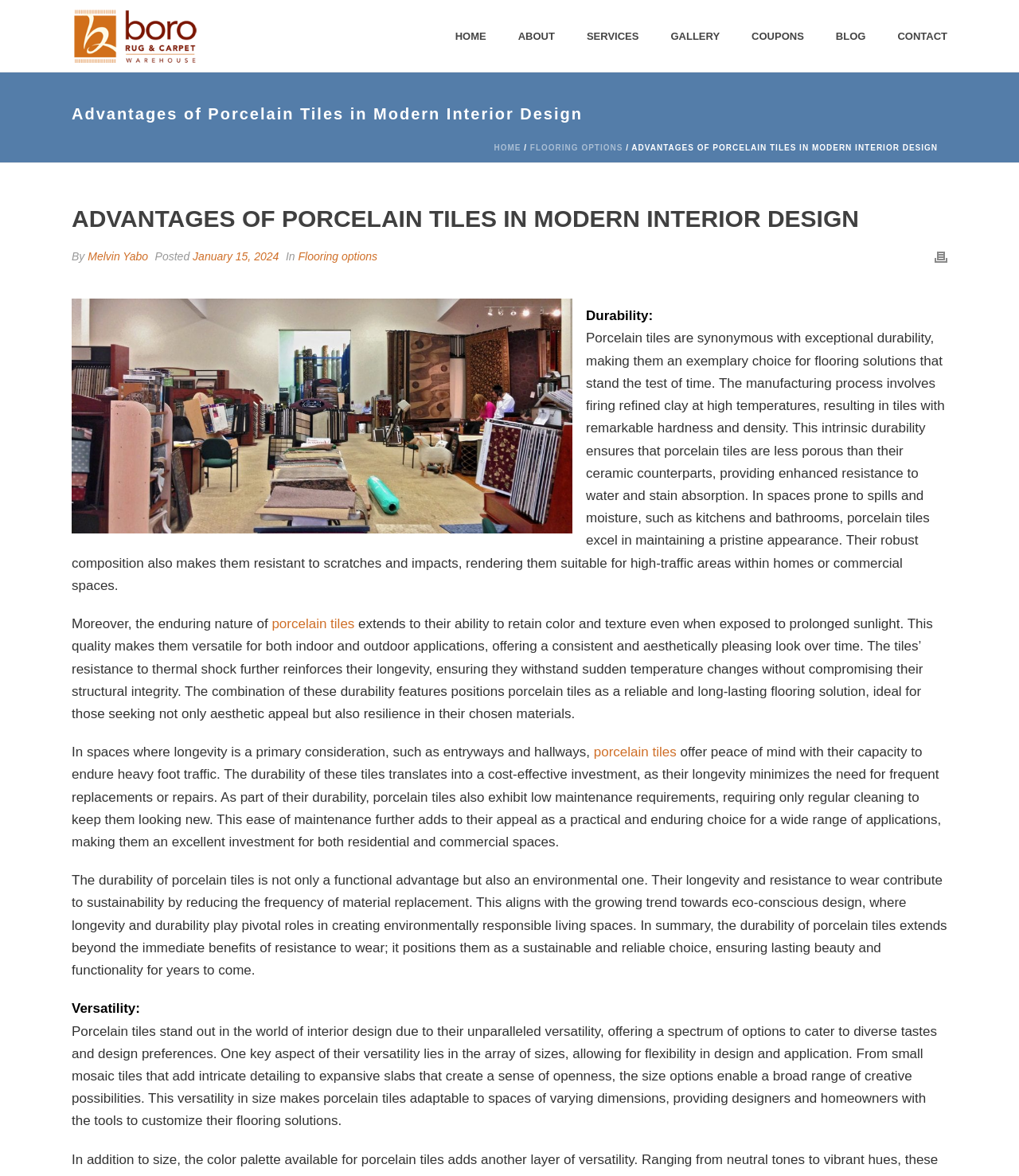Answer with a single word or phrase: 
What is one key aspect of porcelain tiles' versatility?

Array of sizes